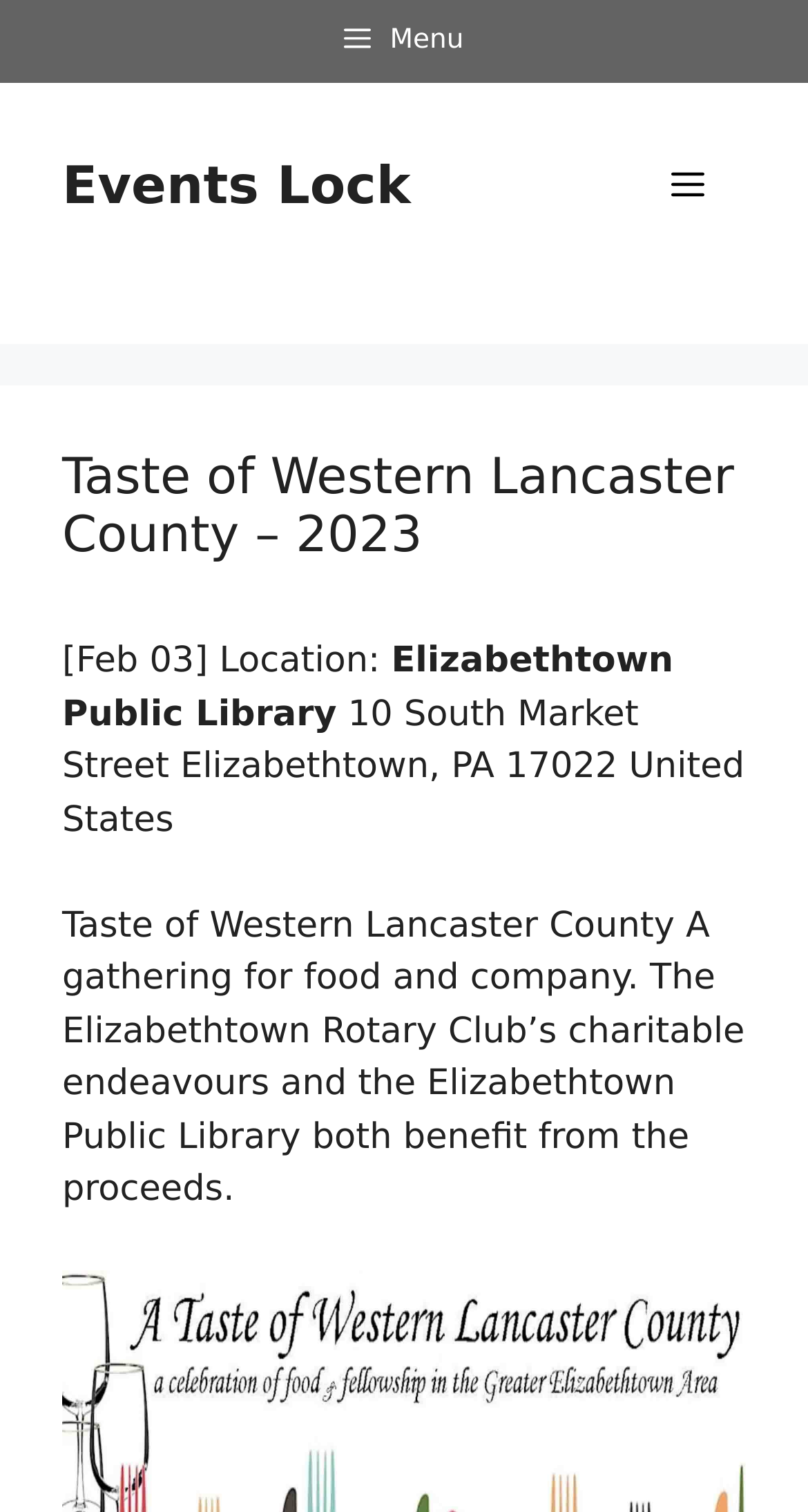Given the element description: "Events Lock", predict the bounding box coordinates of the UI element it refers to, using four float numbers between 0 and 1, i.e., [left, top, right, bottom].

[0.077, 0.103, 0.508, 0.143]